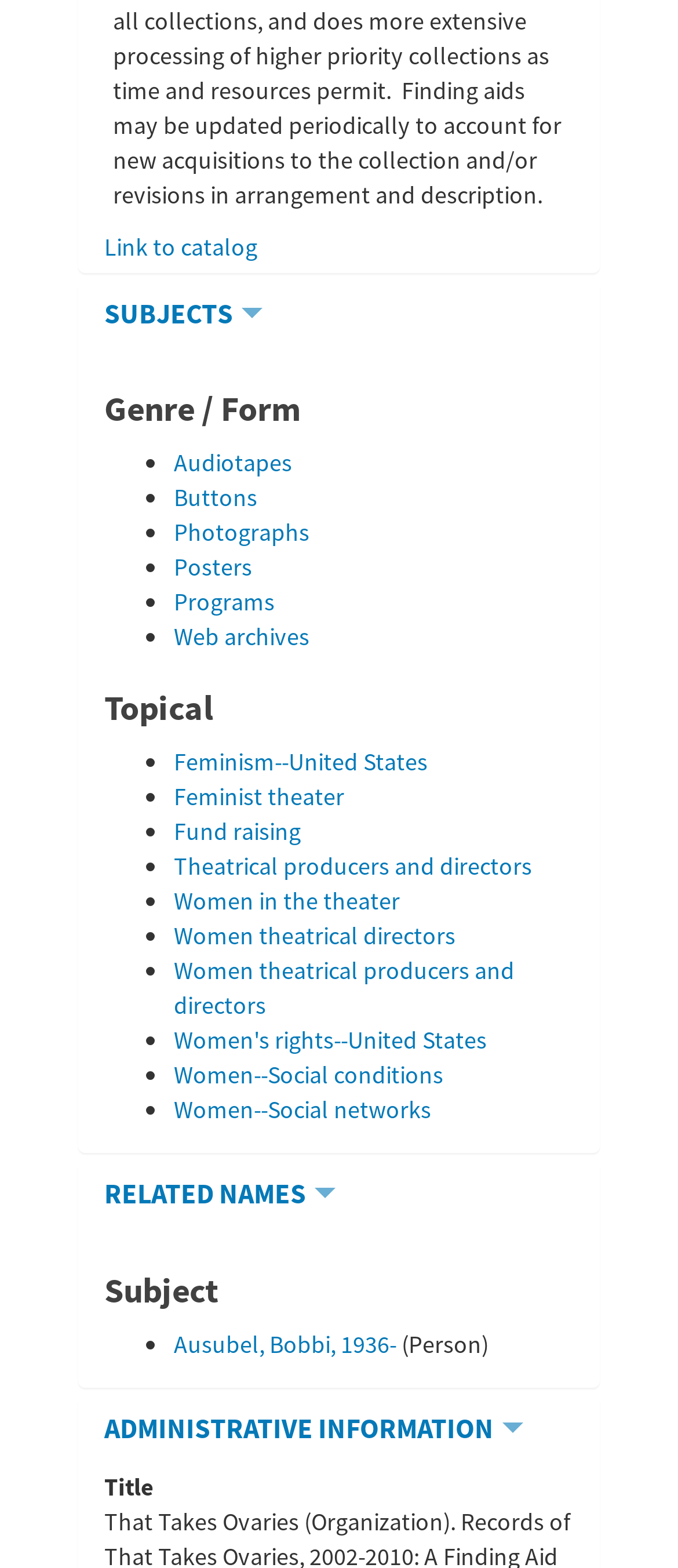Identify the bounding box coordinates for the element you need to click to achieve the following task: "View the 'Audiotapes' genre". The coordinates must be four float values ranging from 0 to 1, formatted as [left, top, right, bottom].

[0.256, 0.285, 0.431, 0.305]